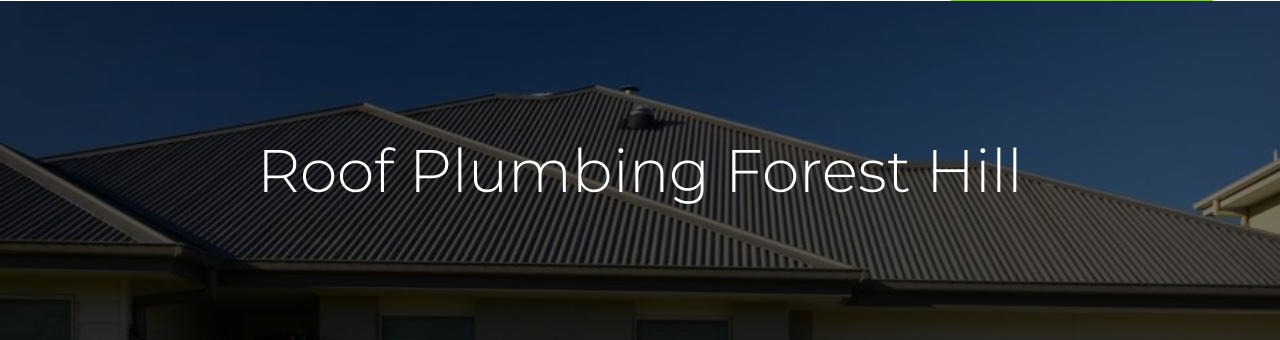What is the design of the roof?
Could you answer the question with a detailed and thorough explanation?

The image features a well-maintained roof with a clean, modern design, characterized by a series of metal ridges, which suggests a focus on quality workmanship and durable results in roof plumbing services.